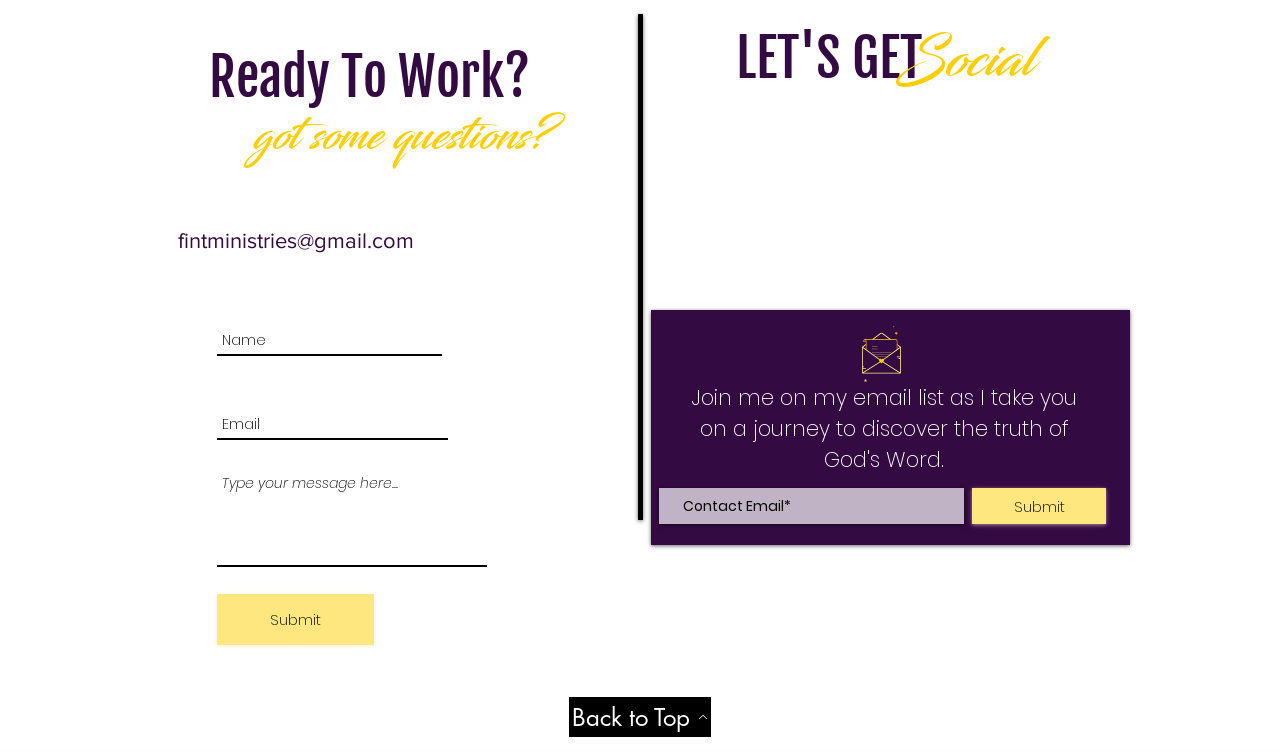Please determine the bounding box coordinates of the section I need to click to accomplish this instruction: "Visit Facebook page".

[0.655, 0.205, 0.685, 0.257]